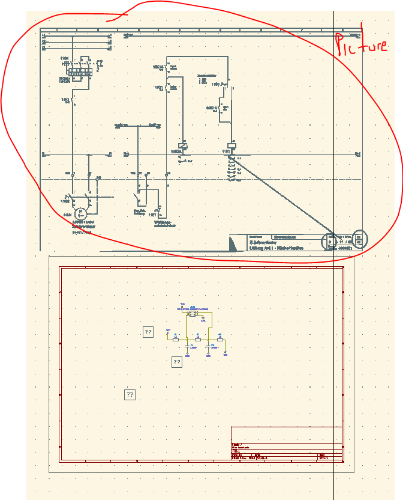Elaborate on the contents of the image in great detail.

The image depicts a detailed schematic diagram featuring various electronic components and connections. The top portion showcases a circuit with identifiable elements such as resistors, capacitors, and transistors, all meticulously arranged to illustrate their interconnectivity. Below this, there appears to be a schematic layout that includes additional components, likely part of a larger system. The background has a grid pattern, commonly used in engineering and design for precision, while annotations and labels accompany the diagram to aid in understanding. A handwritten note or label at the top right corner merely states "Picture", emphasizing the illustrative nature of this technical drawing. This image is part of a post discussing the use of bitmap images for incorporating schematics into design software, specifically Kicad.